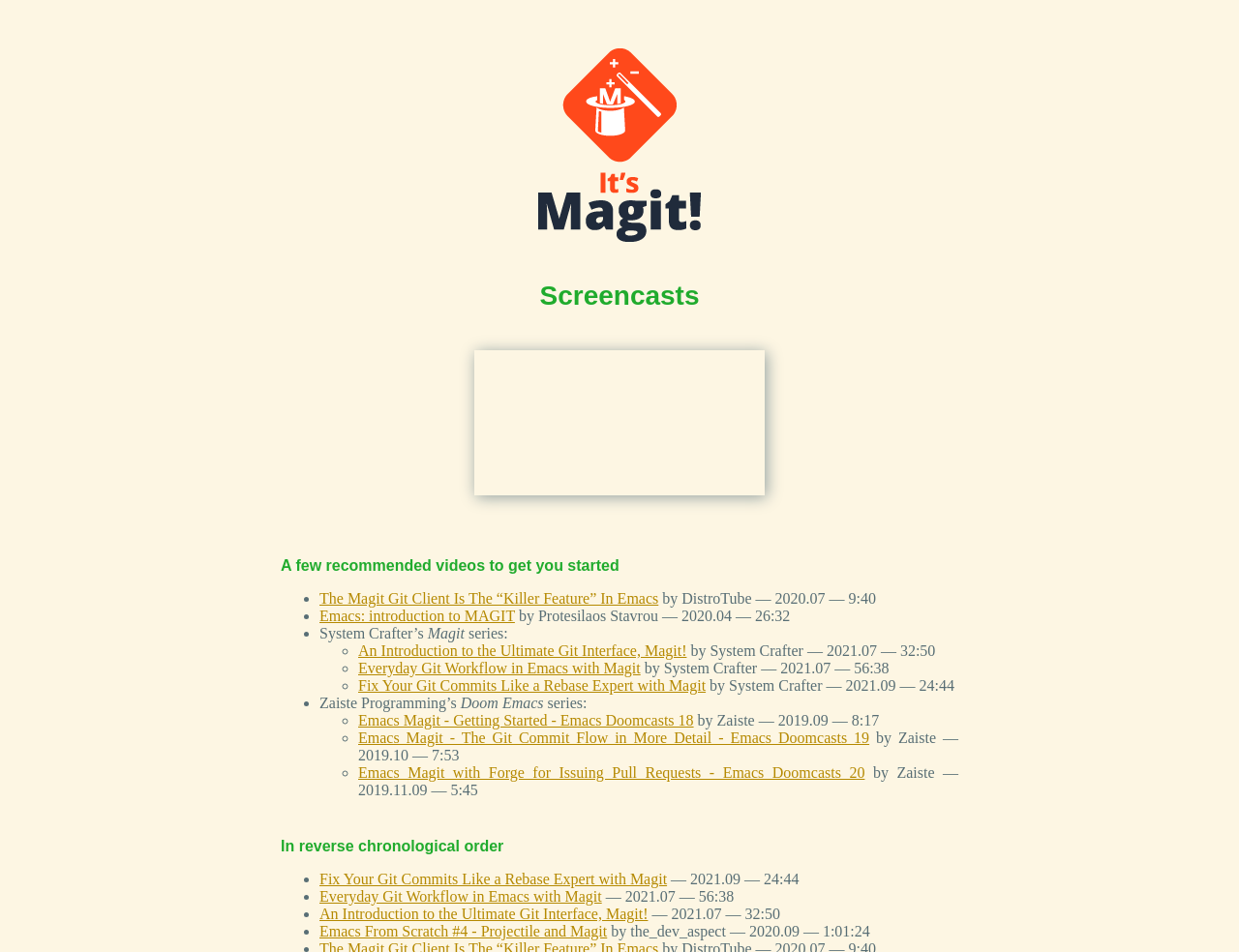Who is the author of the screencast 'Emacs From Scratch #4 - Projectile and Magit'?
From the image, provide a succinct answer in one word or a short phrase.

the_dev_aspect